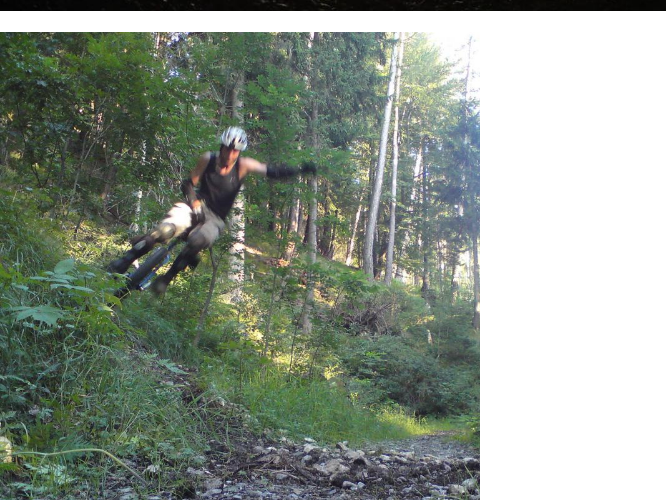Provide an extensive narrative of what is shown in the image.

The image captures an exhilarating moment in mountain biking, showcasing a rider skillfully navigating through a lush, green forest trail. The cyclist, dressed in a tank top and wearing a helmet, is mid-air, demonstrating impressive agility and control as they leap off a rocky surface. Sunlight filters through the dense canopy of trees, illuminating the vibrant vegetation that surrounds the trail. The background reveals a mixture of tall trees and foliage, enhancing the sense of adventure and the natural beauty of the outdoors. This dynamic scene reflects the thrill of extreme sports and the joy of connecting with nature while riding.